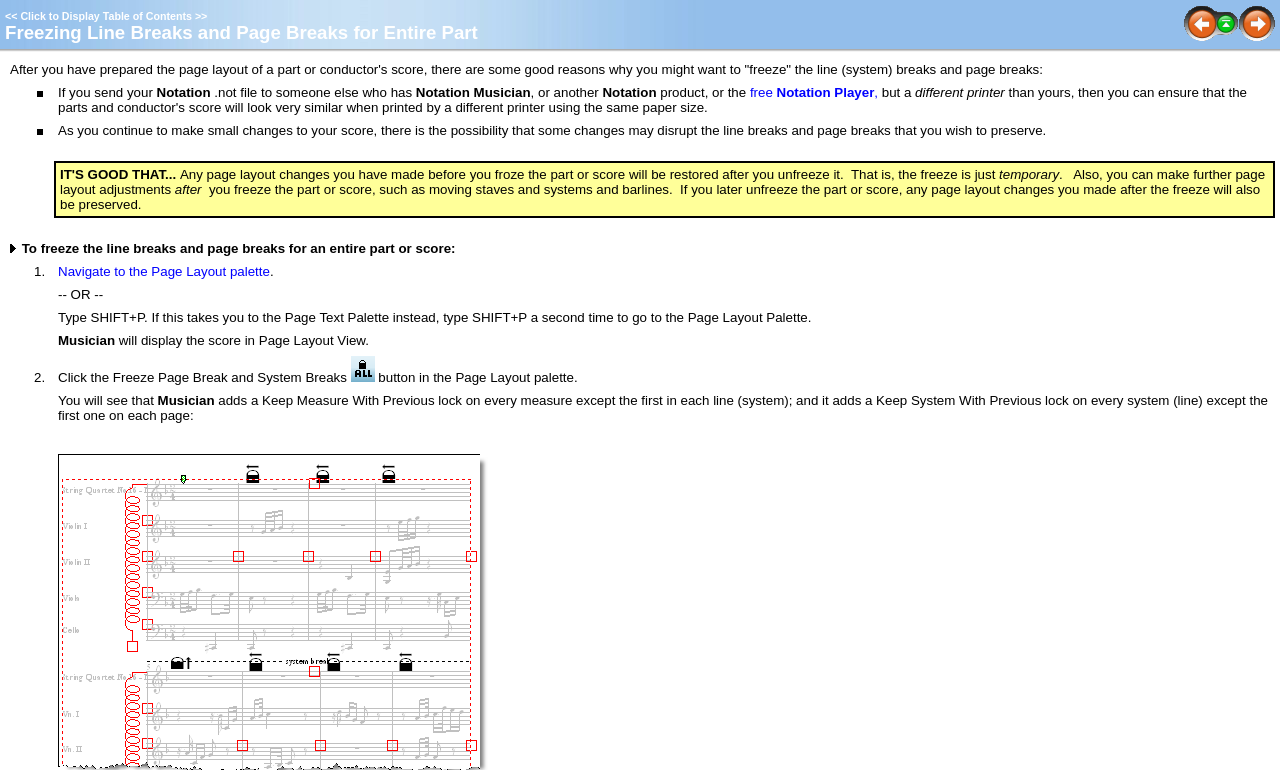How do you navigate to the Page Layout palette?
Using the image, respond with a single word or phrase.

Type SHIFT+P